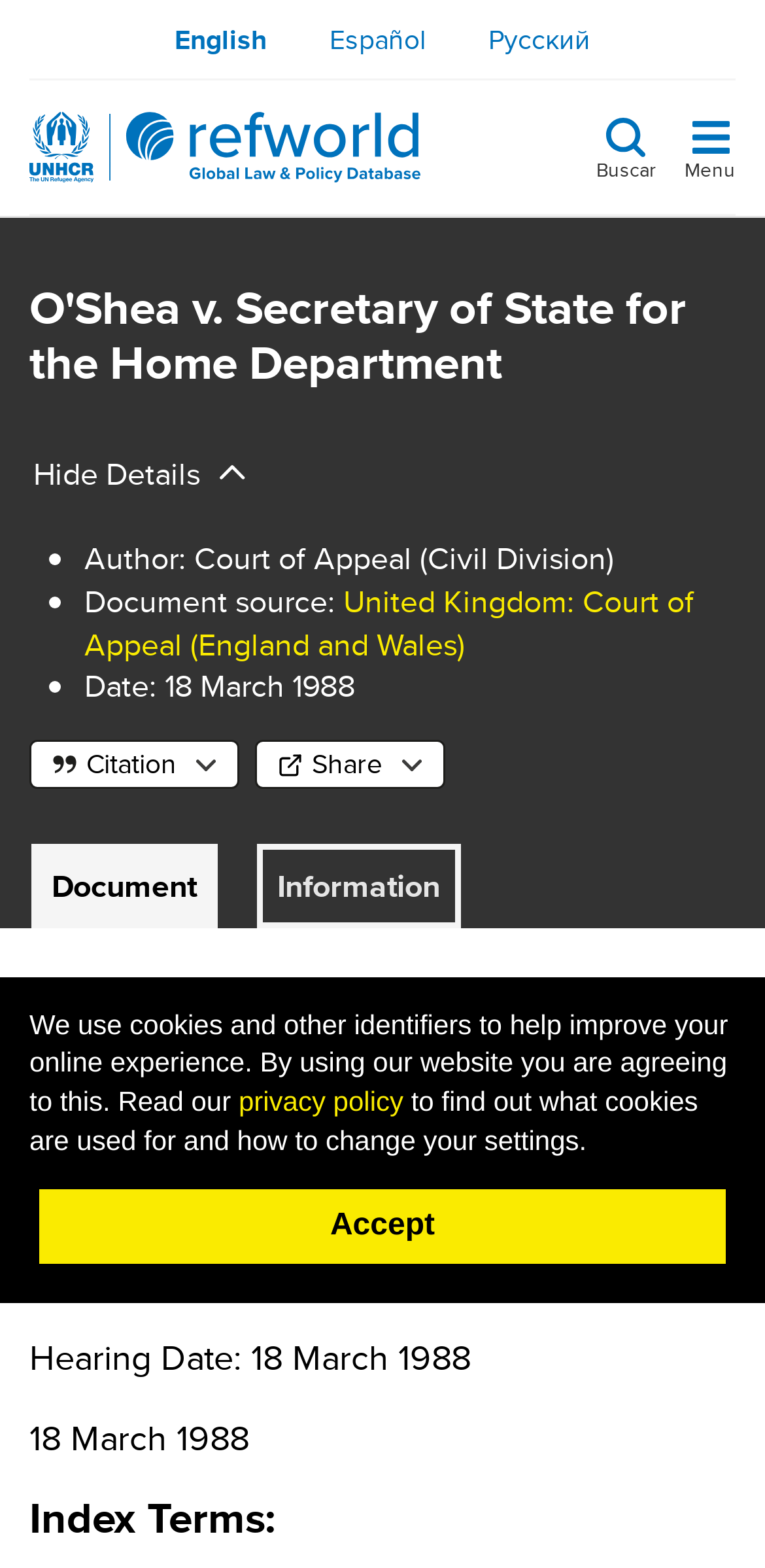Can you find the bounding box coordinates of the area I should click to execute the following instruction: "Click on the 'Intro' link"?

None